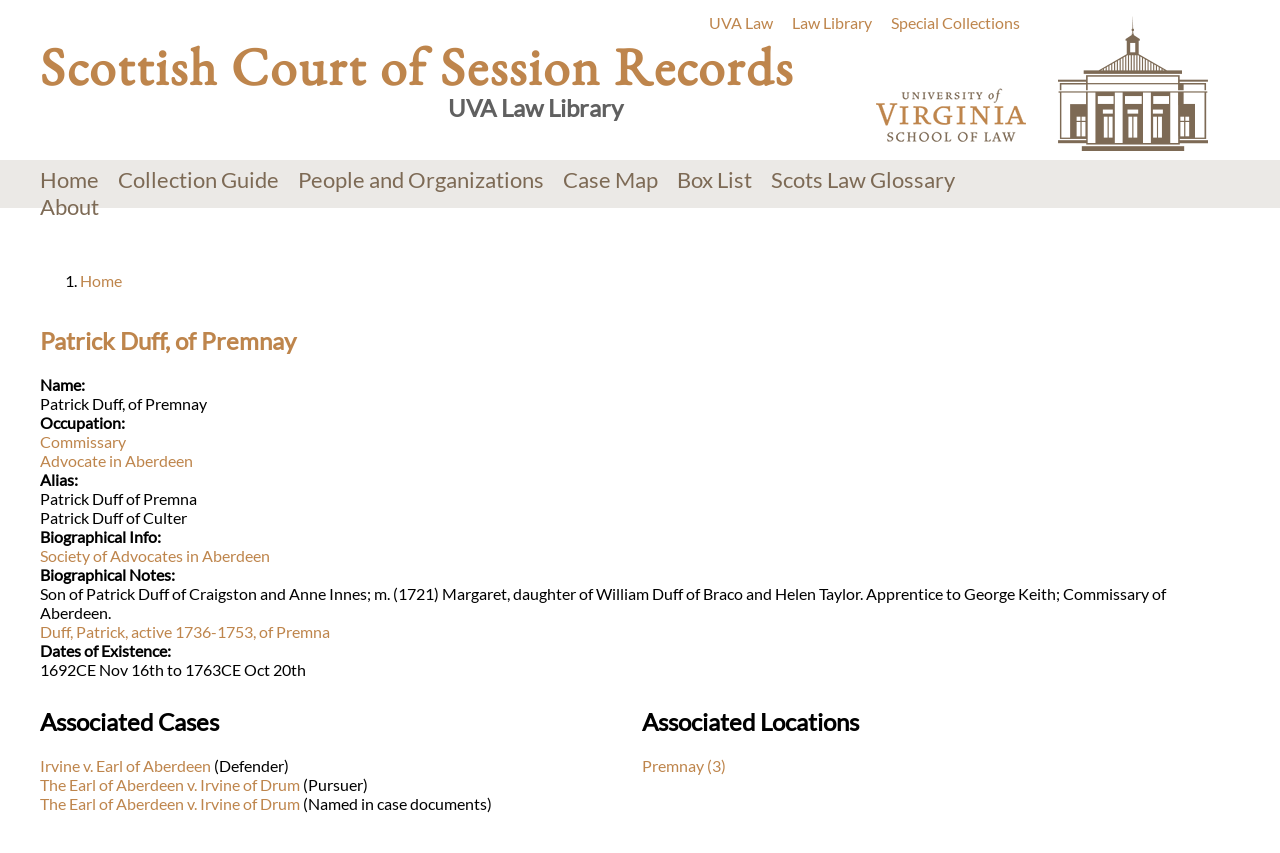Identify the bounding box coordinates of the region that needs to be clicked to carry out this instruction: "Explore the 'Case Map'". Provide these coordinates as four float numbers ranging from 0 to 1, i.e., [left, top, right, bottom].

[0.44, 0.195, 0.514, 0.226]